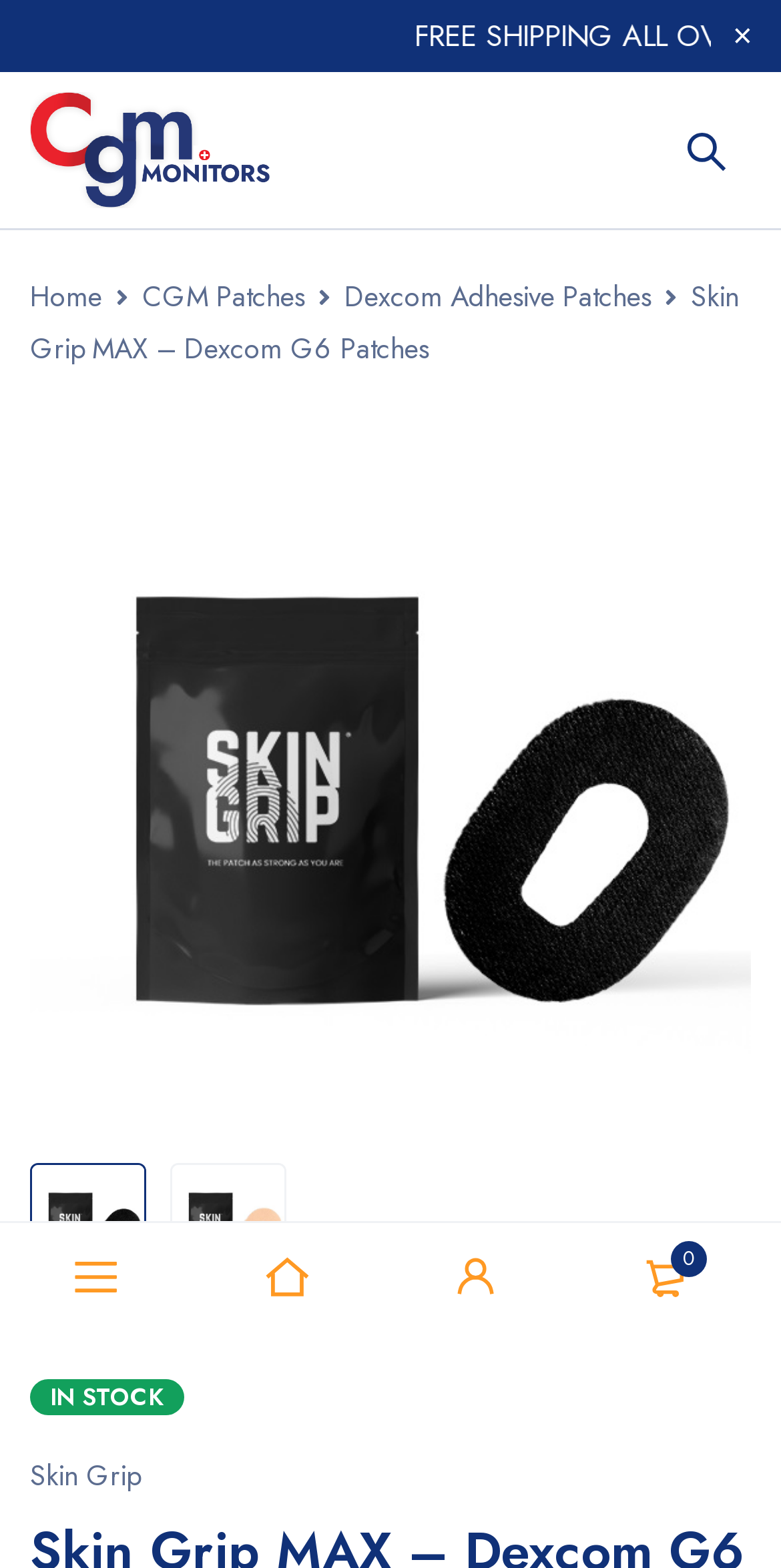Locate the bounding box coordinates of the area to click to fulfill this instruction: "Search the site". The bounding box should be presented as four float numbers between 0 and 1, in the order [left, top, right, bottom].

None